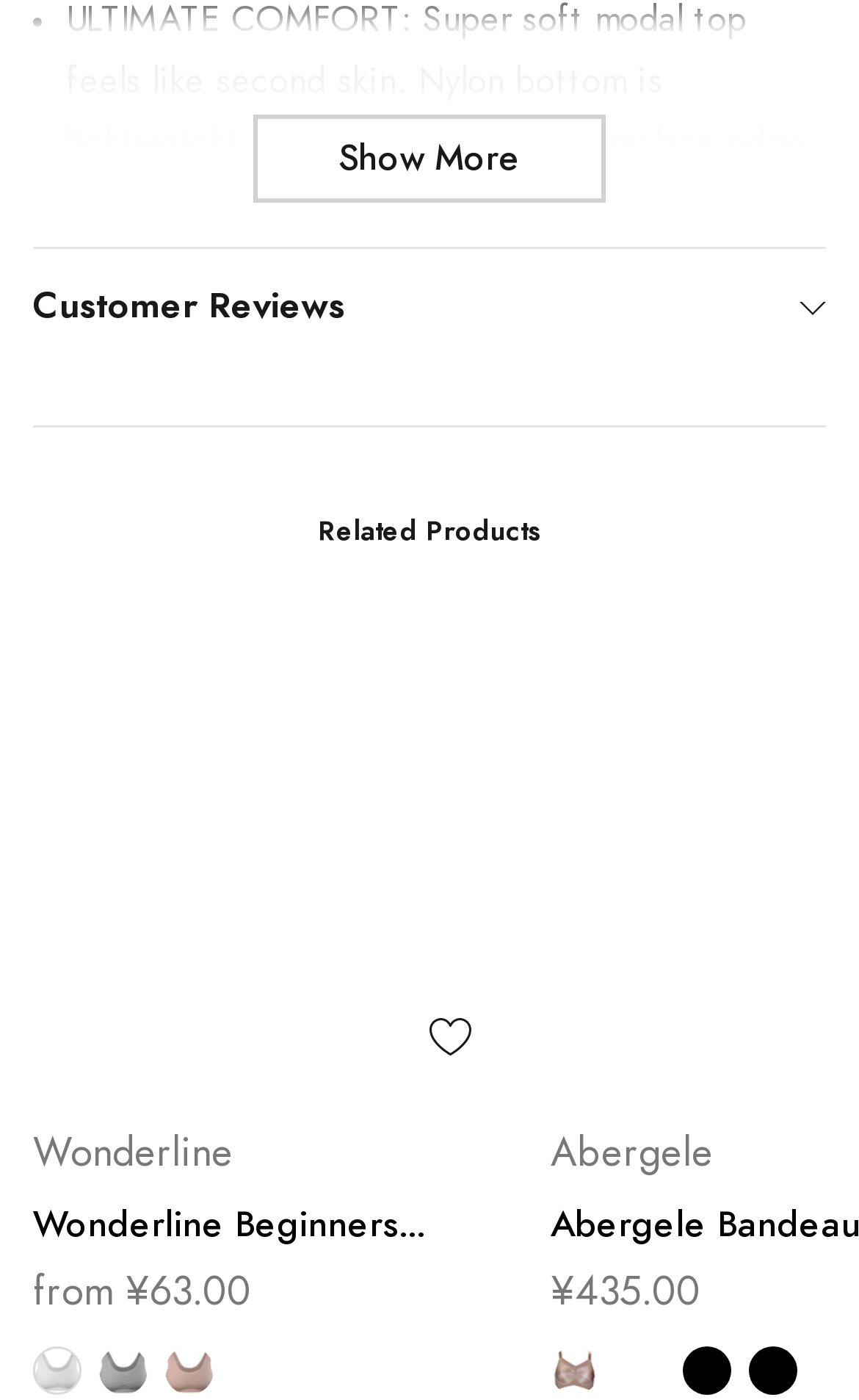What is the material of the top?
Give a single word or phrase answer based on the content of the image.

Modal